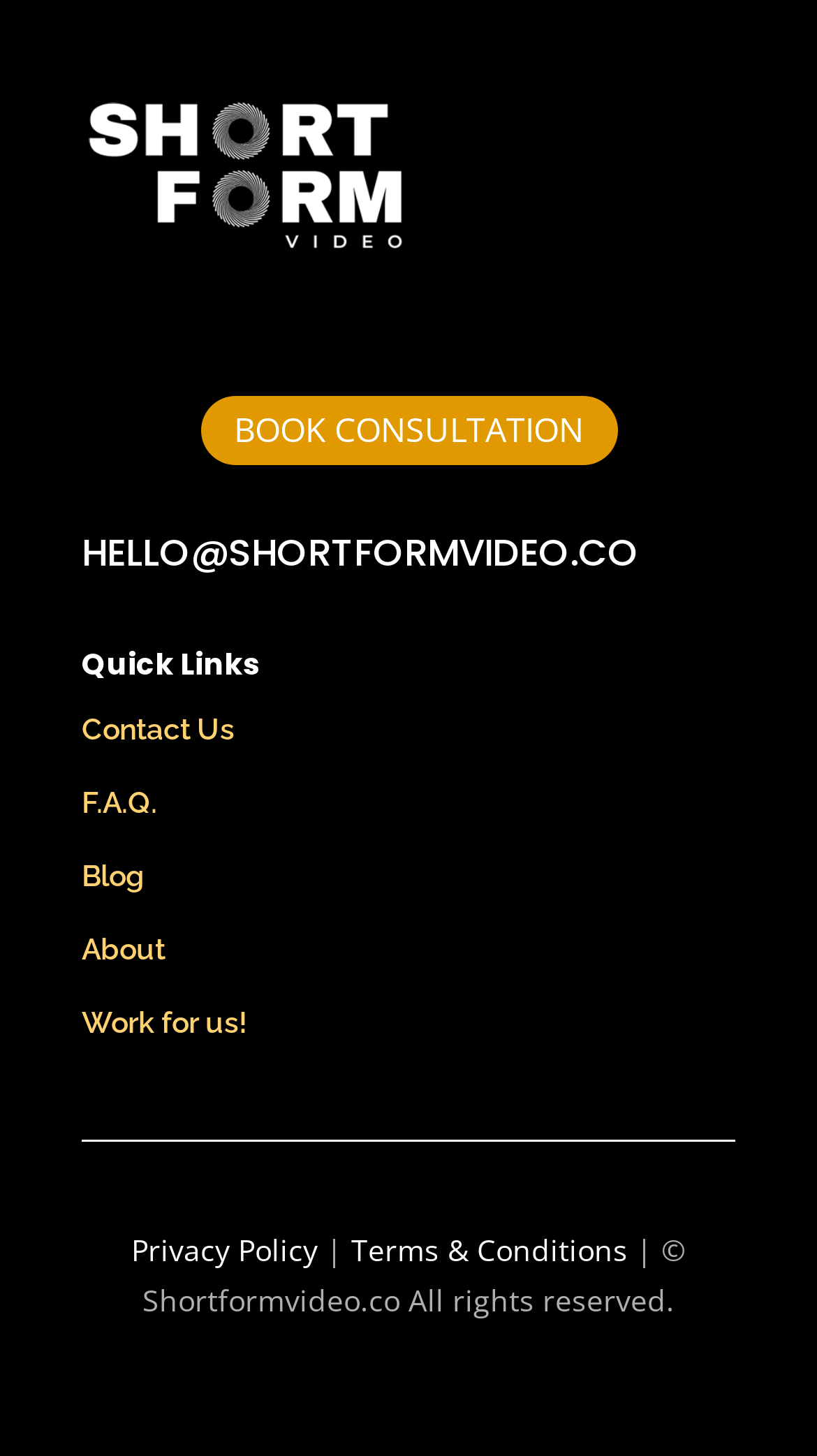Please specify the bounding box coordinates of the clickable region necessary for completing the following instruction: "Book a consultation". The coordinates must consist of four float numbers between 0 and 1, i.e., [left, top, right, bottom].

[0.245, 0.271, 0.755, 0.32]